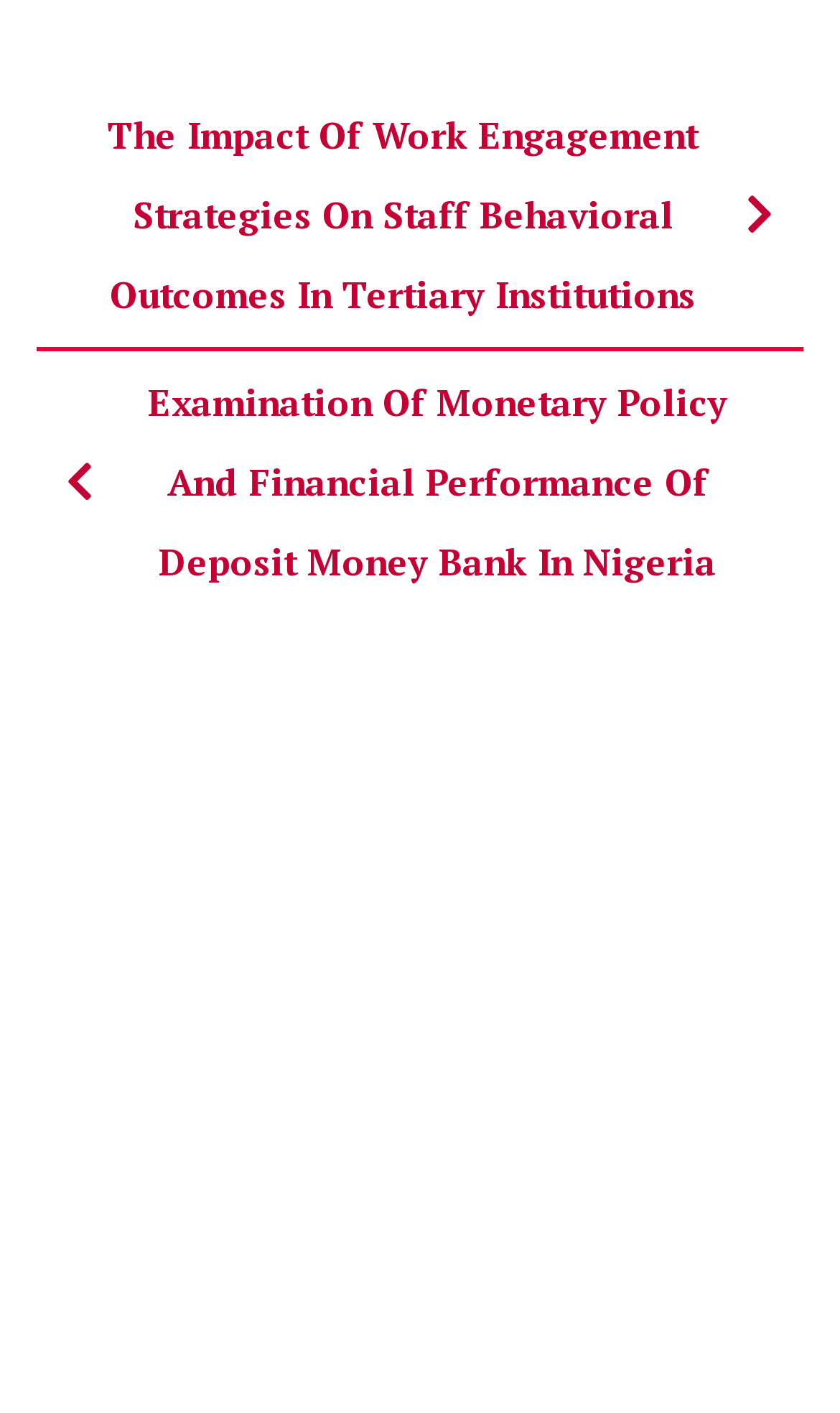Provide the bounding box coordinates of the HTML element this sentence describes: "Terms of Use". The bounding box coordinates consist of four float numbers between 0 and 1, i.e., [left, top, right, bottom].

[0.186, 0.932, 0.486, 0.969]